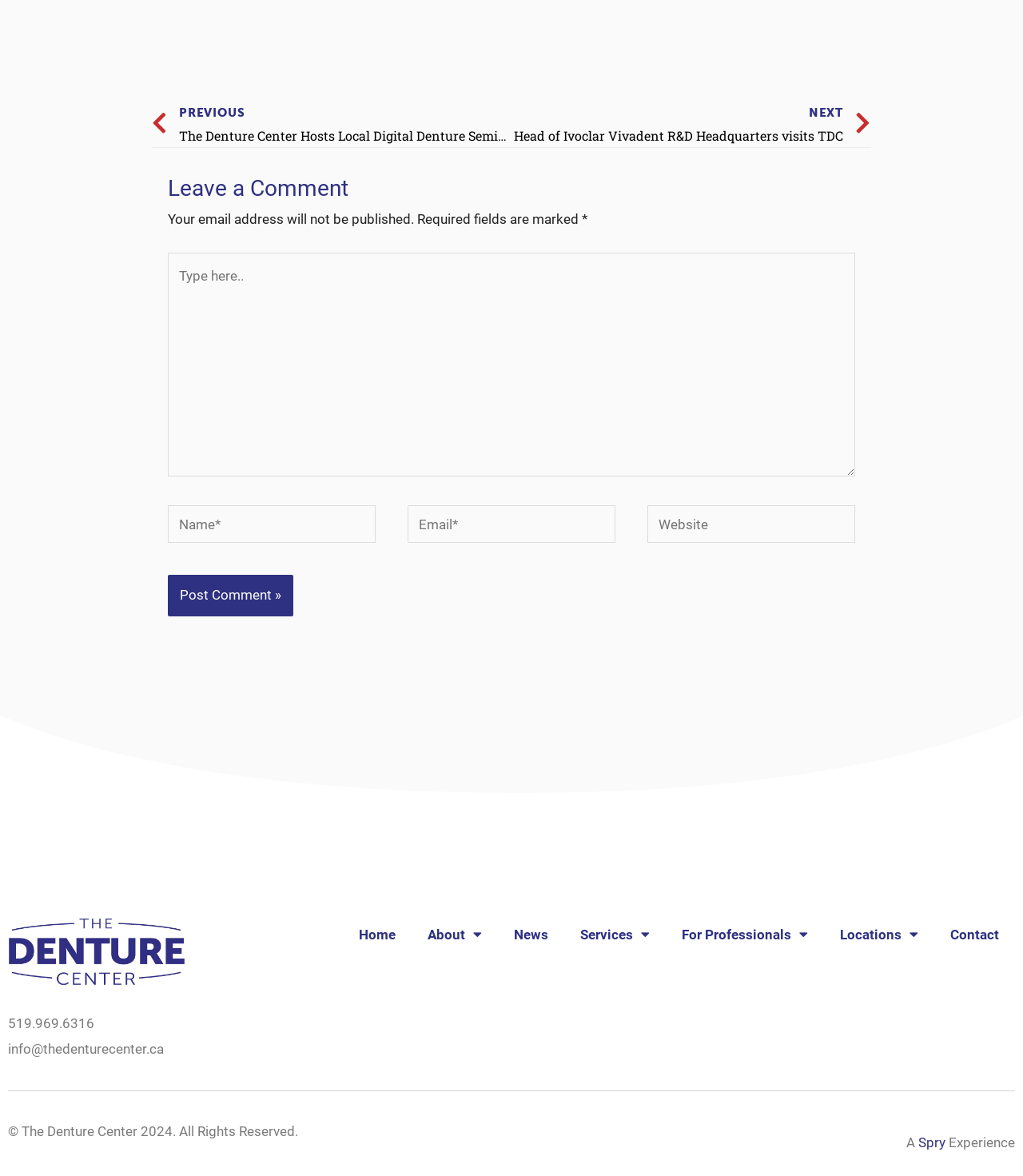Please locate the bounding box coordinates of the region I need to click to follow this instruction: "Click the 'Prev' link".

[0.148, 0.086, 0.5, 0.125]